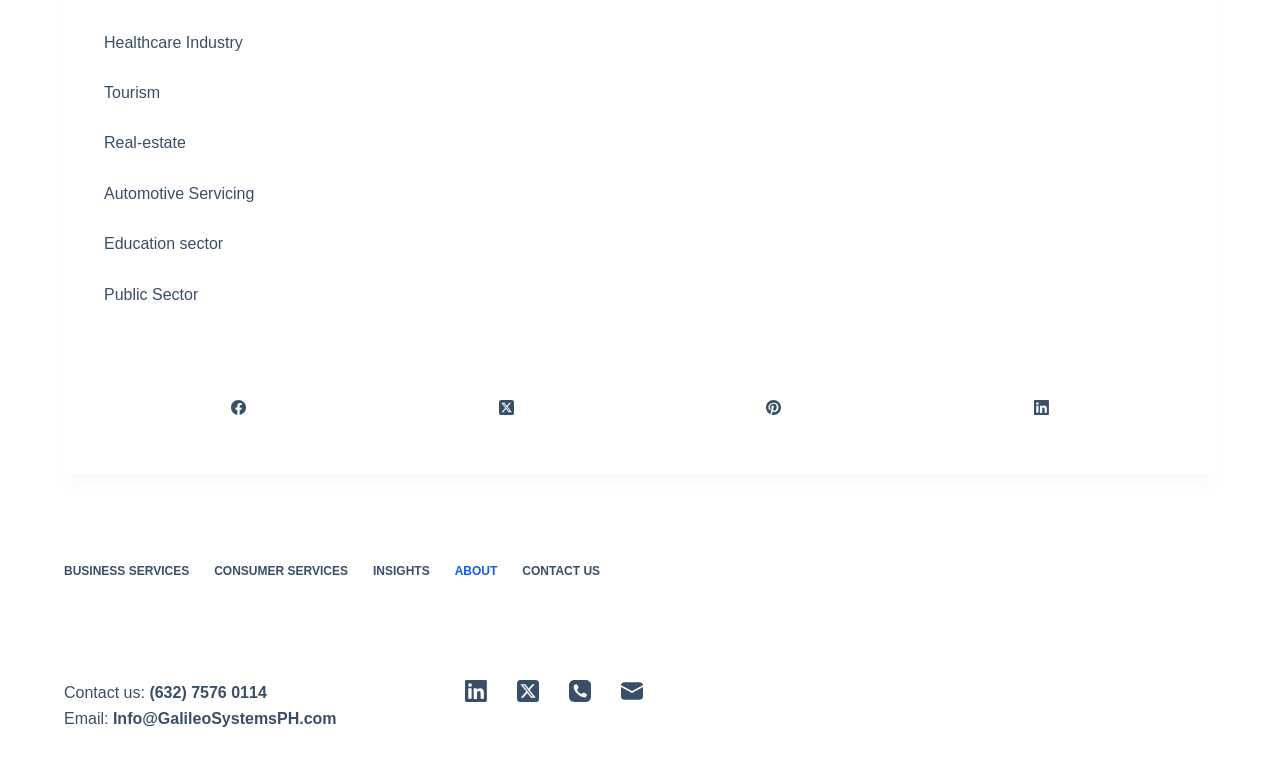Please identify the bounding box coordinates of the area that needs to be clicked to follow this instruction: "Search for articles".

None